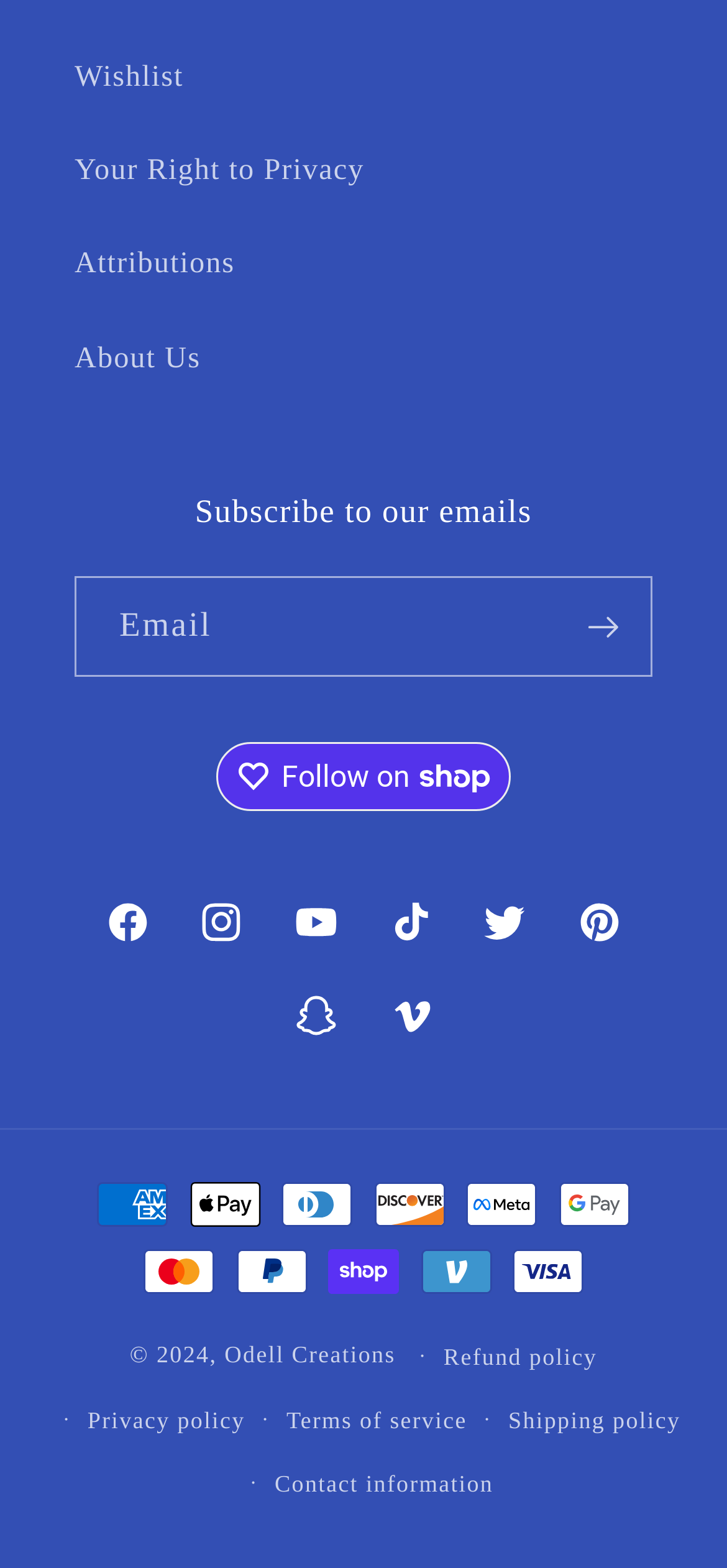Refer to the screenshot and give an in-depth answer to this question: What is the name of the company?

The link at the bottom of the webpage contains the text 'Odell Creations', which is likely the name of the company or organization associated with the website.